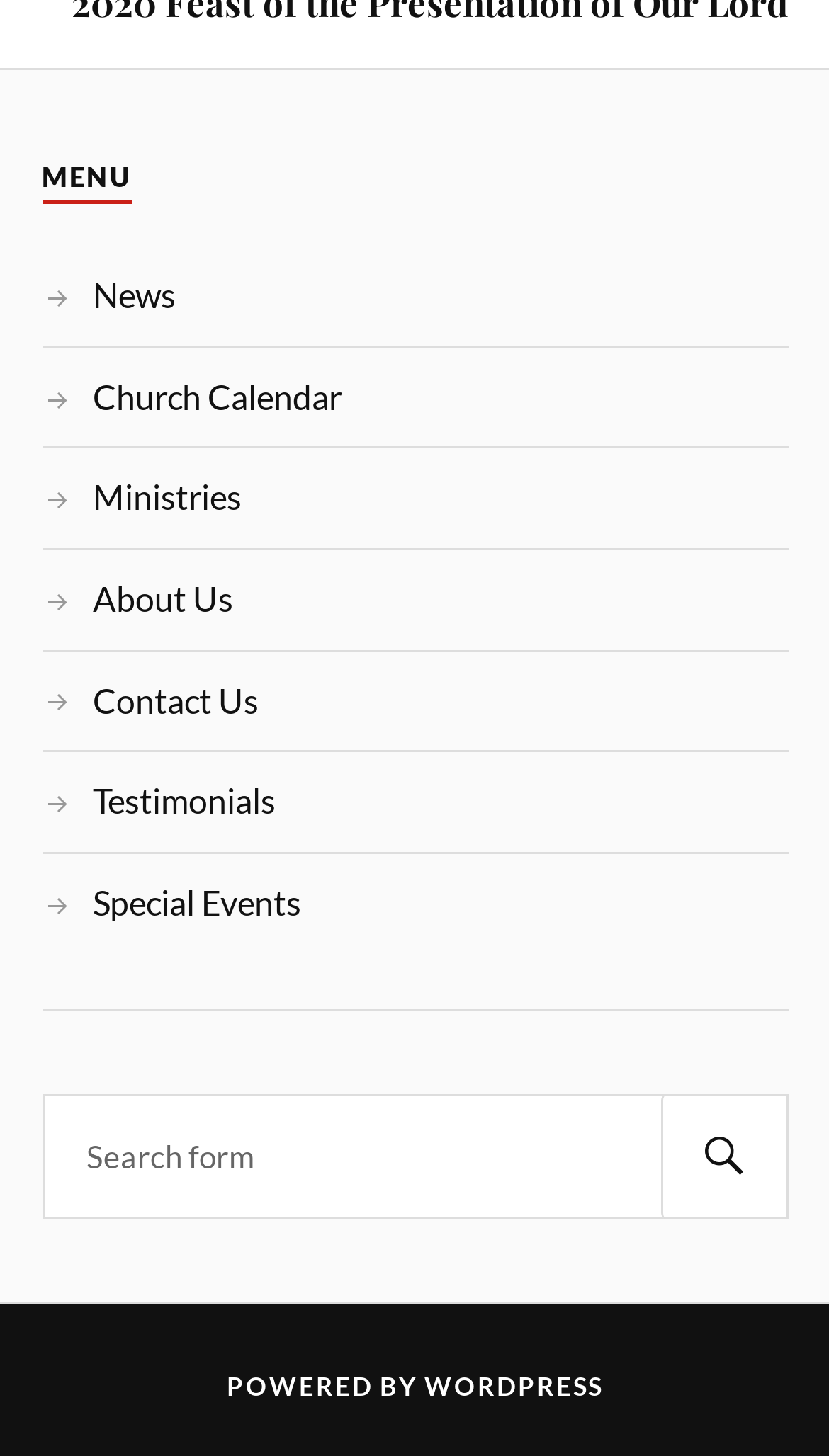Find the bounding box coordinates of the clickable area that will achieve the following instruction: "Click on News".

[0.112, 0.188, 0.212, 0.216]